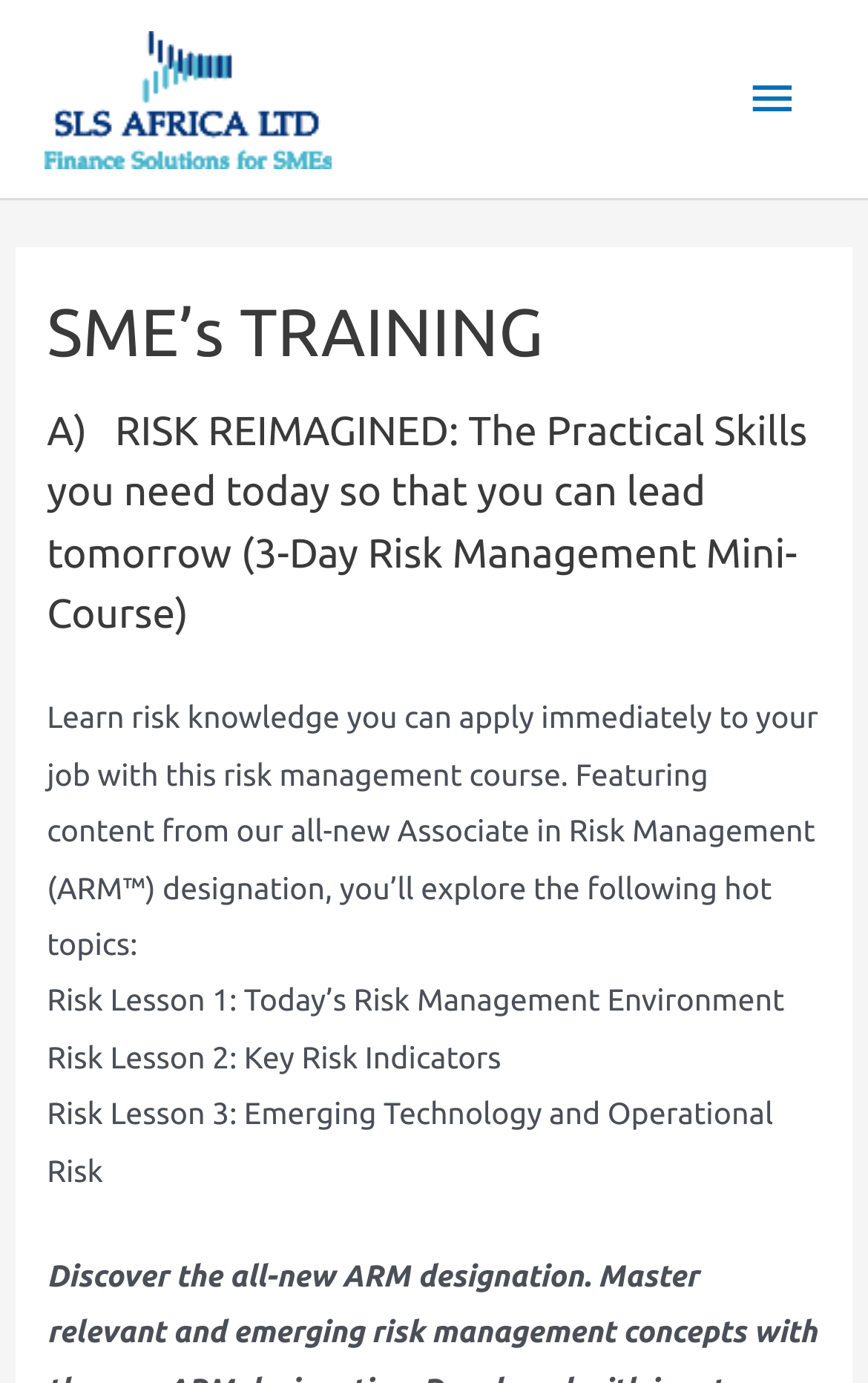How many risk lessons are mentioned on the webpage?
Using the image as a reference, deliver a detailed and thorough answer to the question.

I counted the number of StaticText elements that start with 'Risk Lesson' and found three of them: 'Risk Lesson 1: Today’s Risk Management Environment', 'Risk Lesson 2: Key Risk Indicators', and 'Risk Lesson 3: Emerging Technology and Operational Risk'.